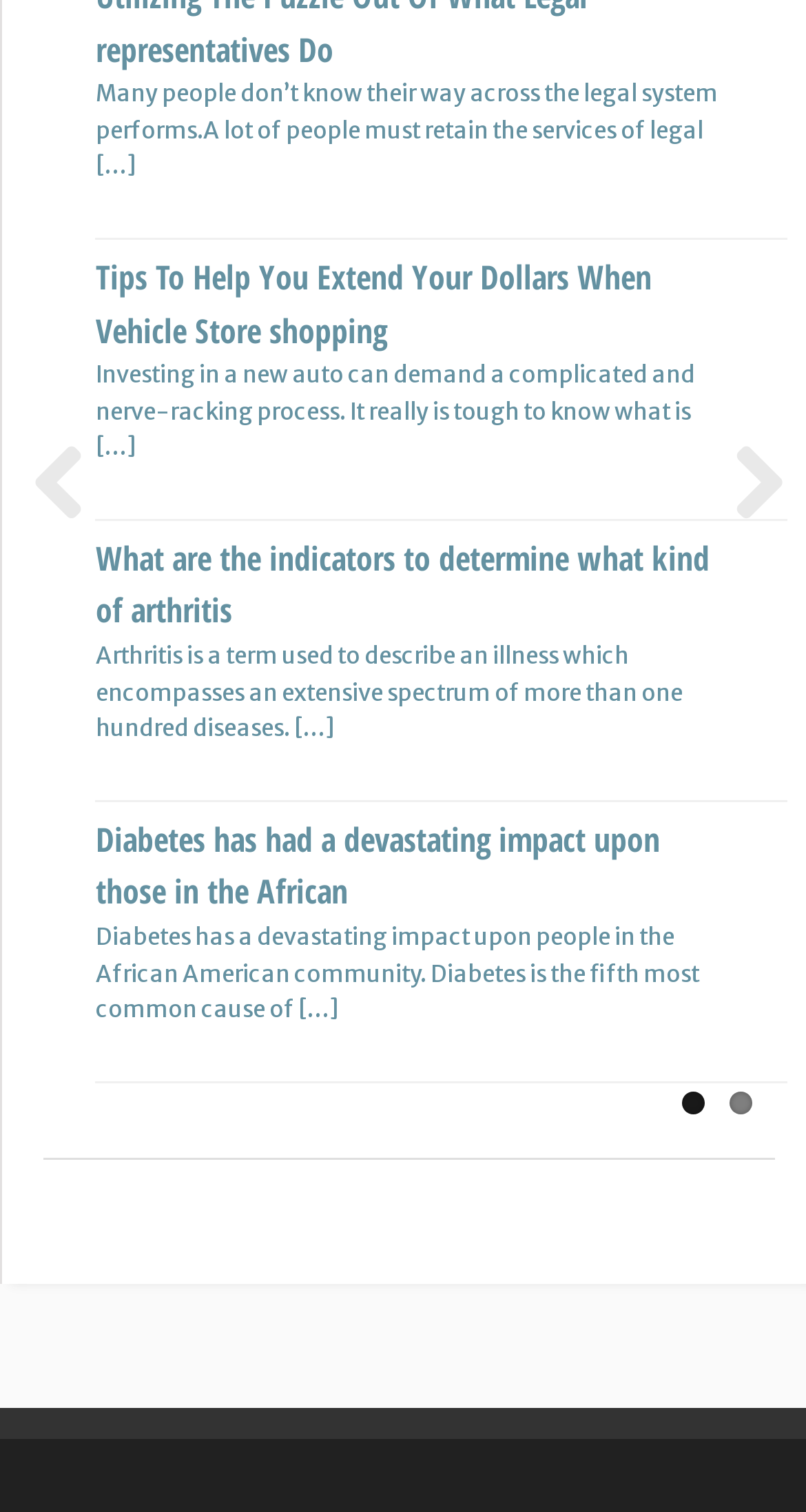How many links are there on this webpage?
Please answer the question with a single word or phrase, referencing the image.

14